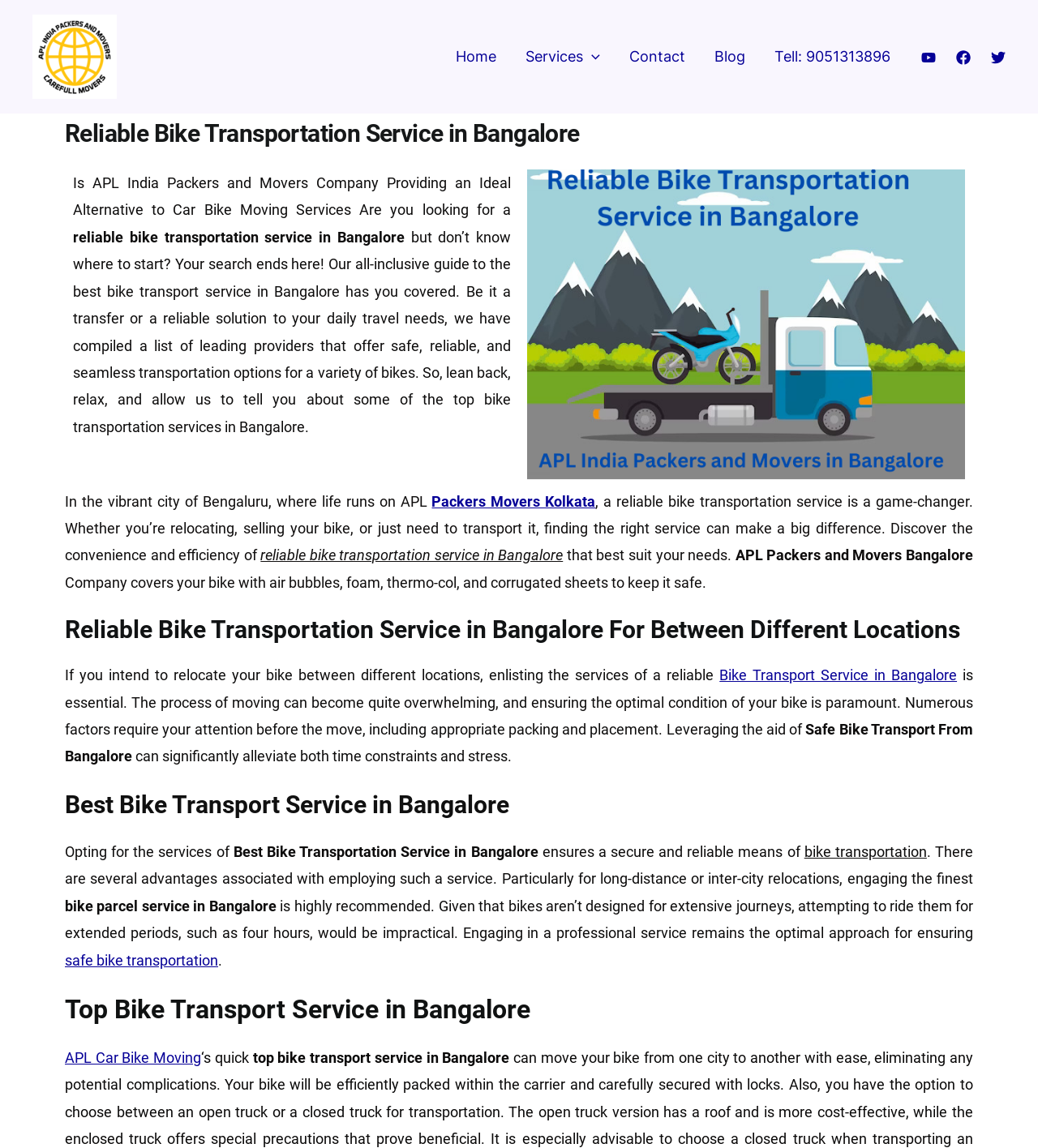What is the benefit of using a reliable bike transportation service?
Please analyze the image and answer the question with as much detail as possible.

I inferred the benefit by reading the text on the webpage, which mentions that using a reliable bike transportation service can significantly alleviate both time constraints and stress.